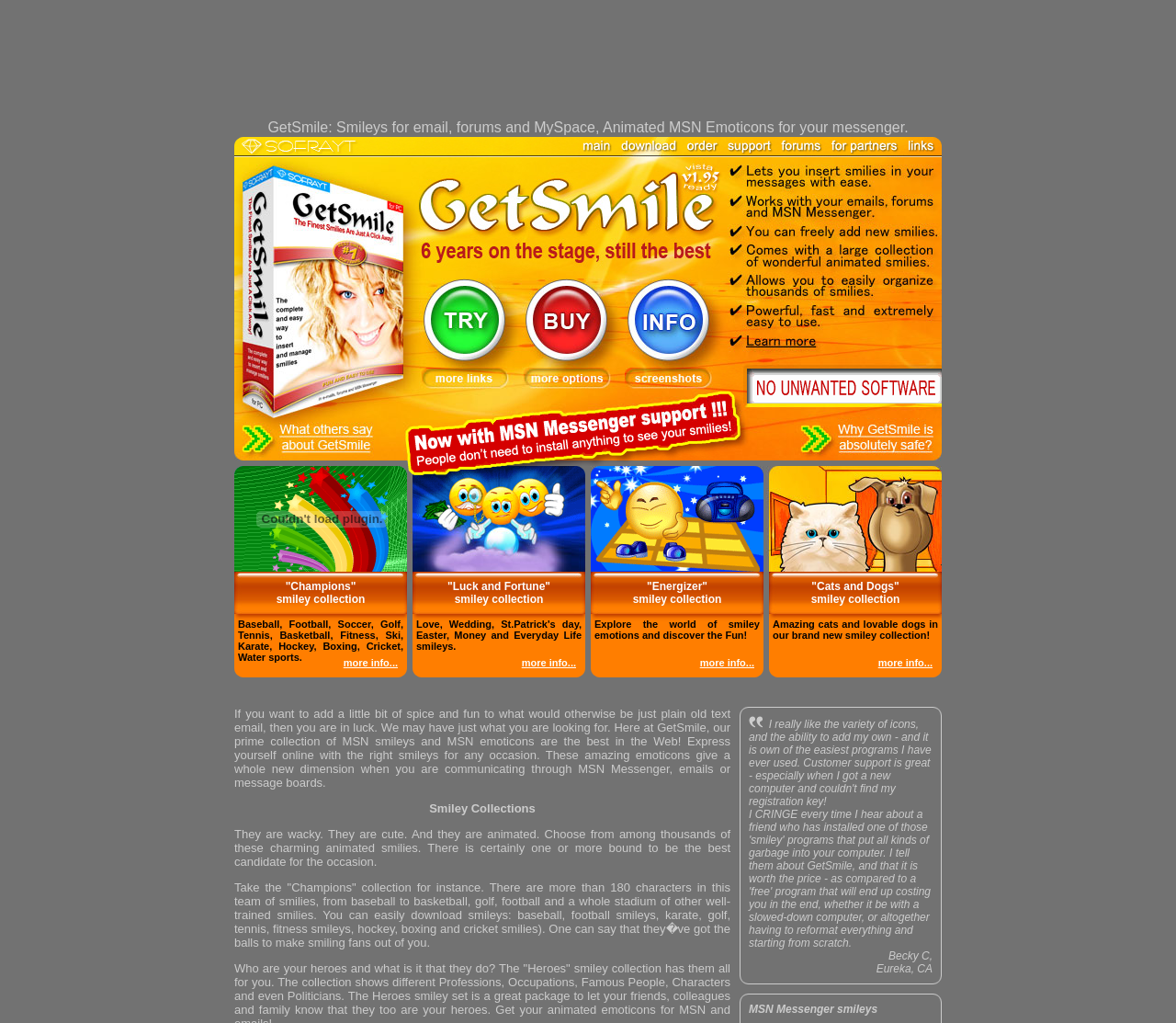Answer briefly with one word or phrase:
Can I download smileys with GetSmile?

Yes